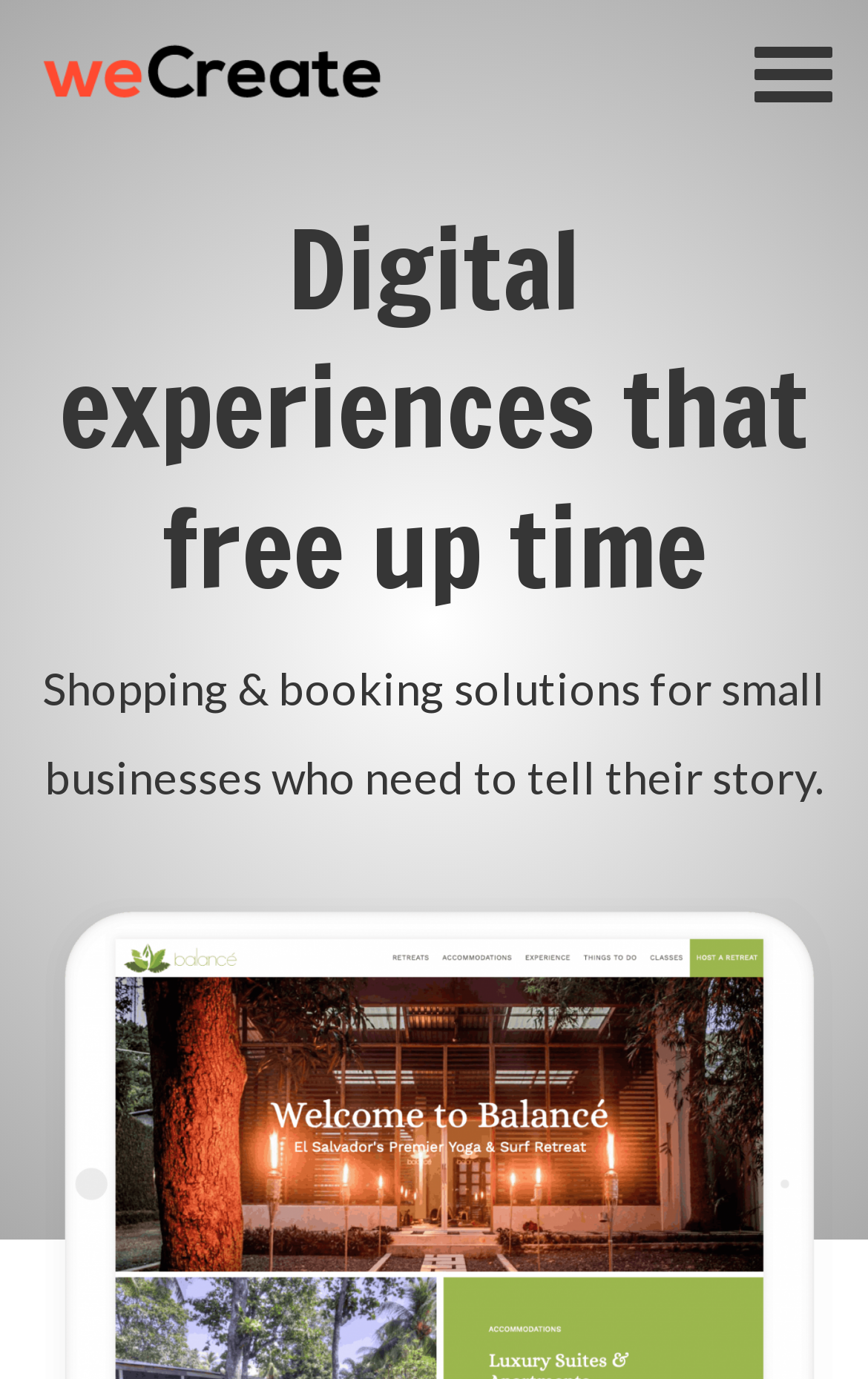Determine the primary headline of the webpage.

weCreate Digital Agency – Vancouver